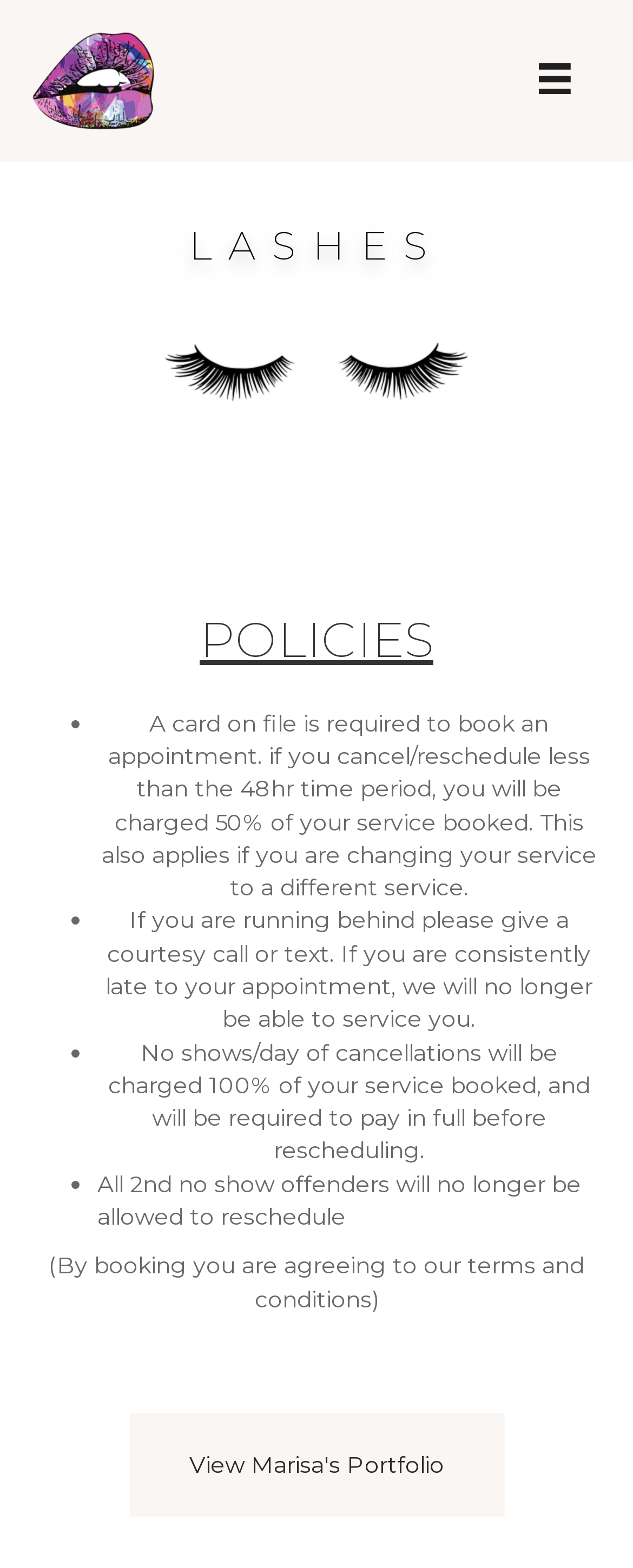Look at the image and write a detailed answer to the question: 
What is the warning for booking an appointment?

When booking an appointment, there is a warning that by booking, you are agreeing to the terms and conditions of Payneless Beauty, which is stated in the text '(By booking you are agreeing to our terms and conditions)' located at the bottom of the webpage, with a bounding box of [0.077, 0.798, 0.923, 0.838].